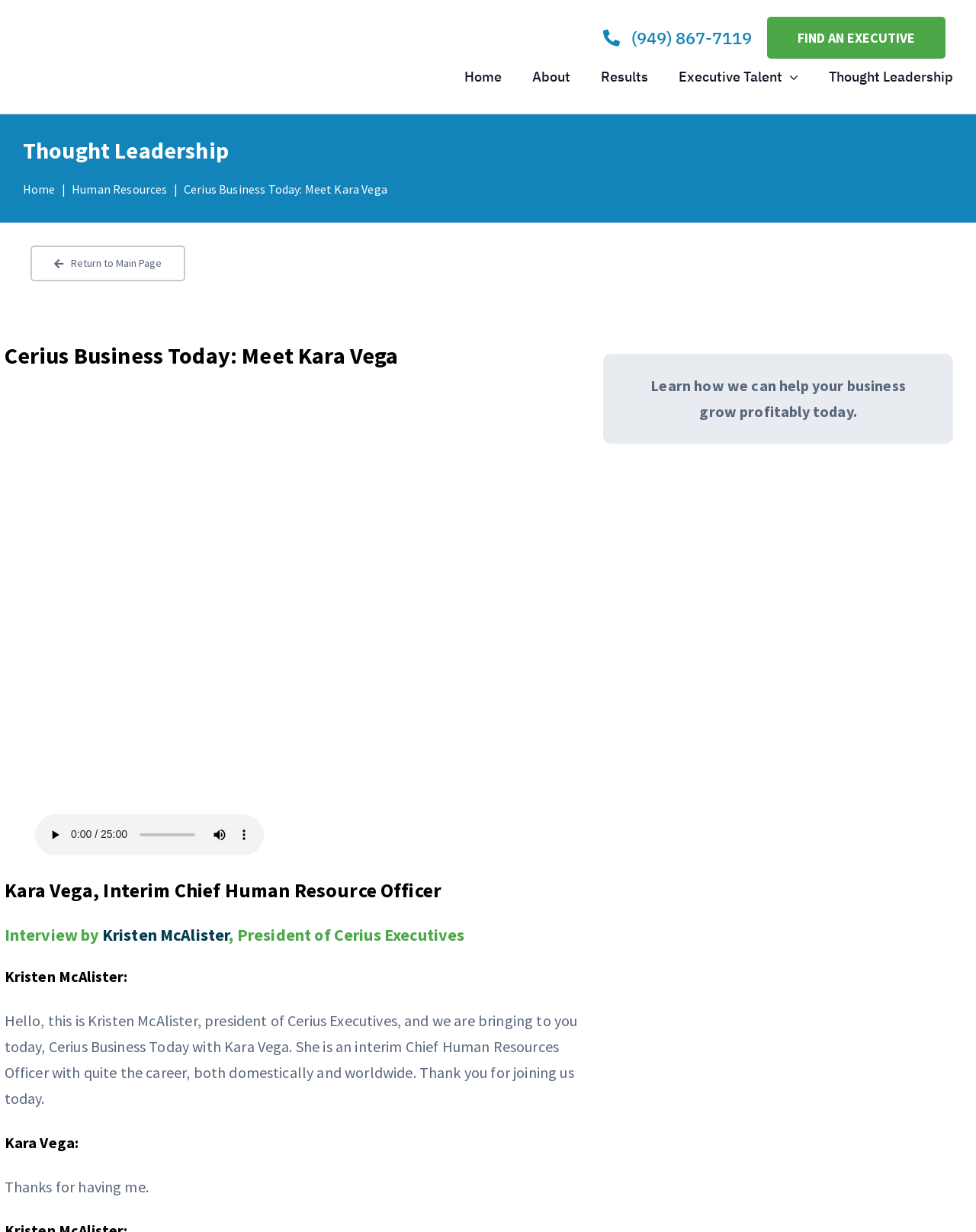Determine the bounding box coordinates of the element that should be clicked to execute the following command: "Call the phone number".

[0.602, 0.016, 0.786, 0.045]